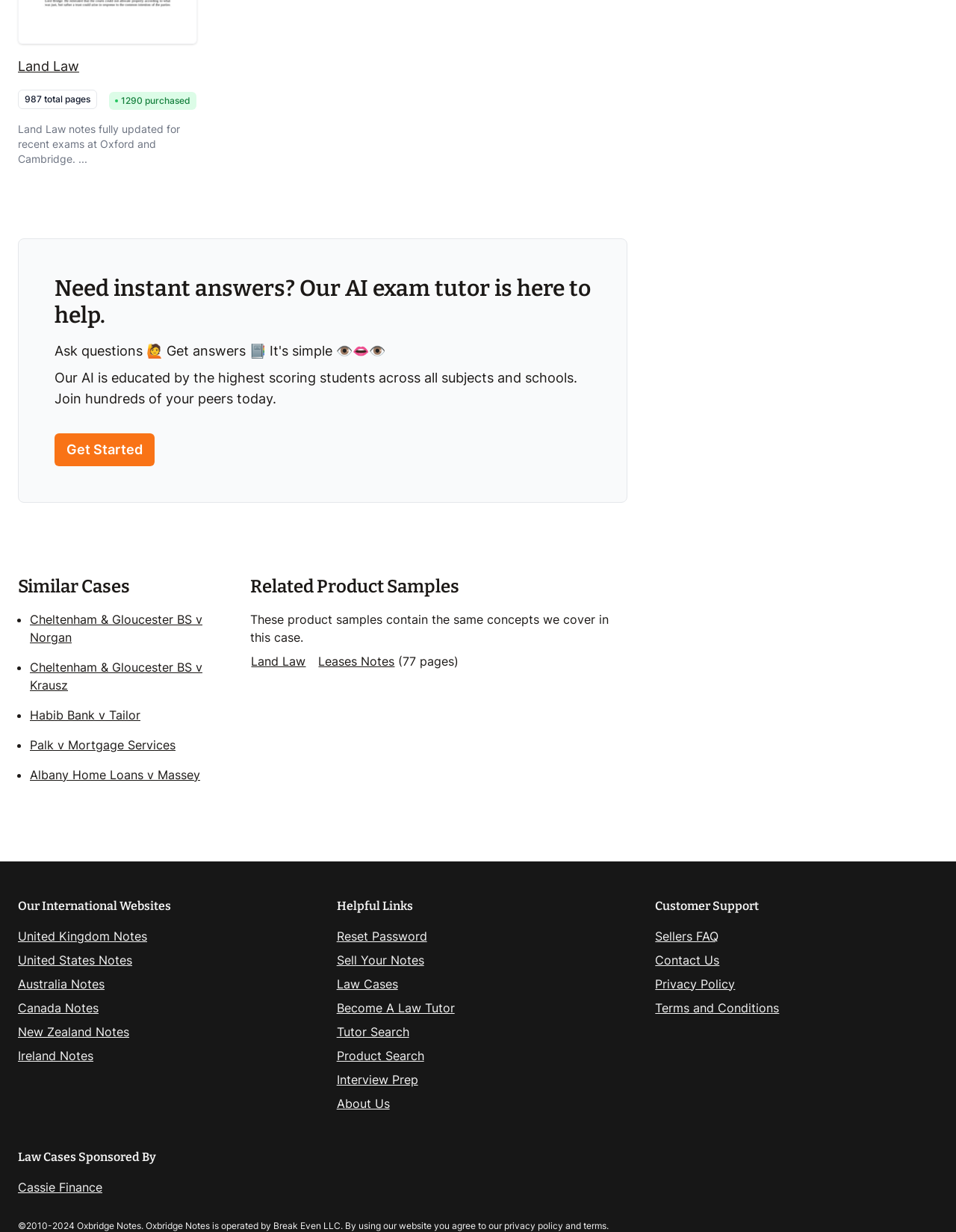Based on the image, give a detailed response to the question: What is the name of the first similar case?

The first similar case is mentioned in the link 'Cheltenham & Gloucester BS v Norgan' located under the heading 'Similar Cases', with a bounding box coordinate of [0.031, 0.496, 0.212, 0.523].